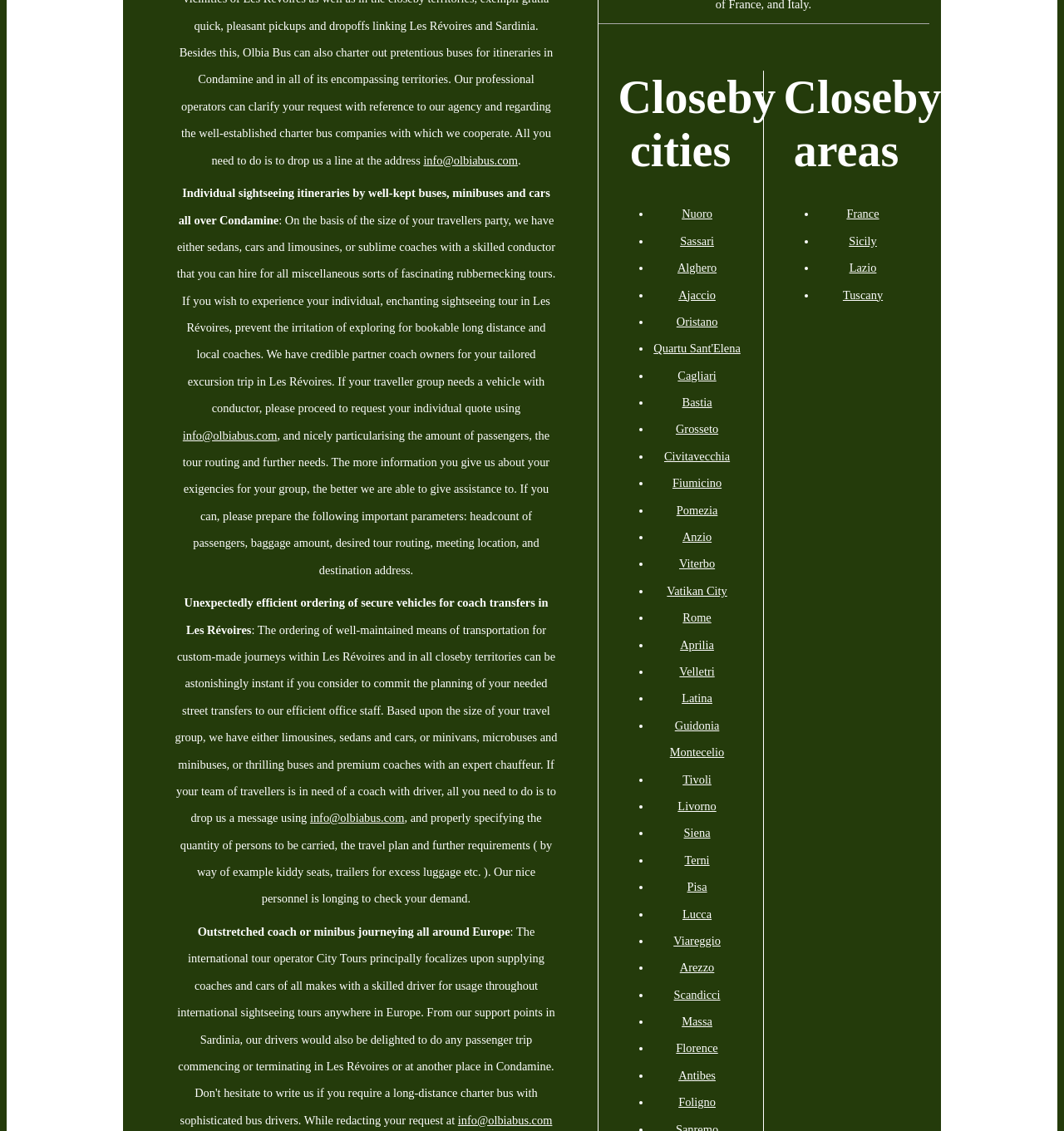Kindly respond to the following question with a single word or a brief phrase: 
How many nearby cities are listed?

30